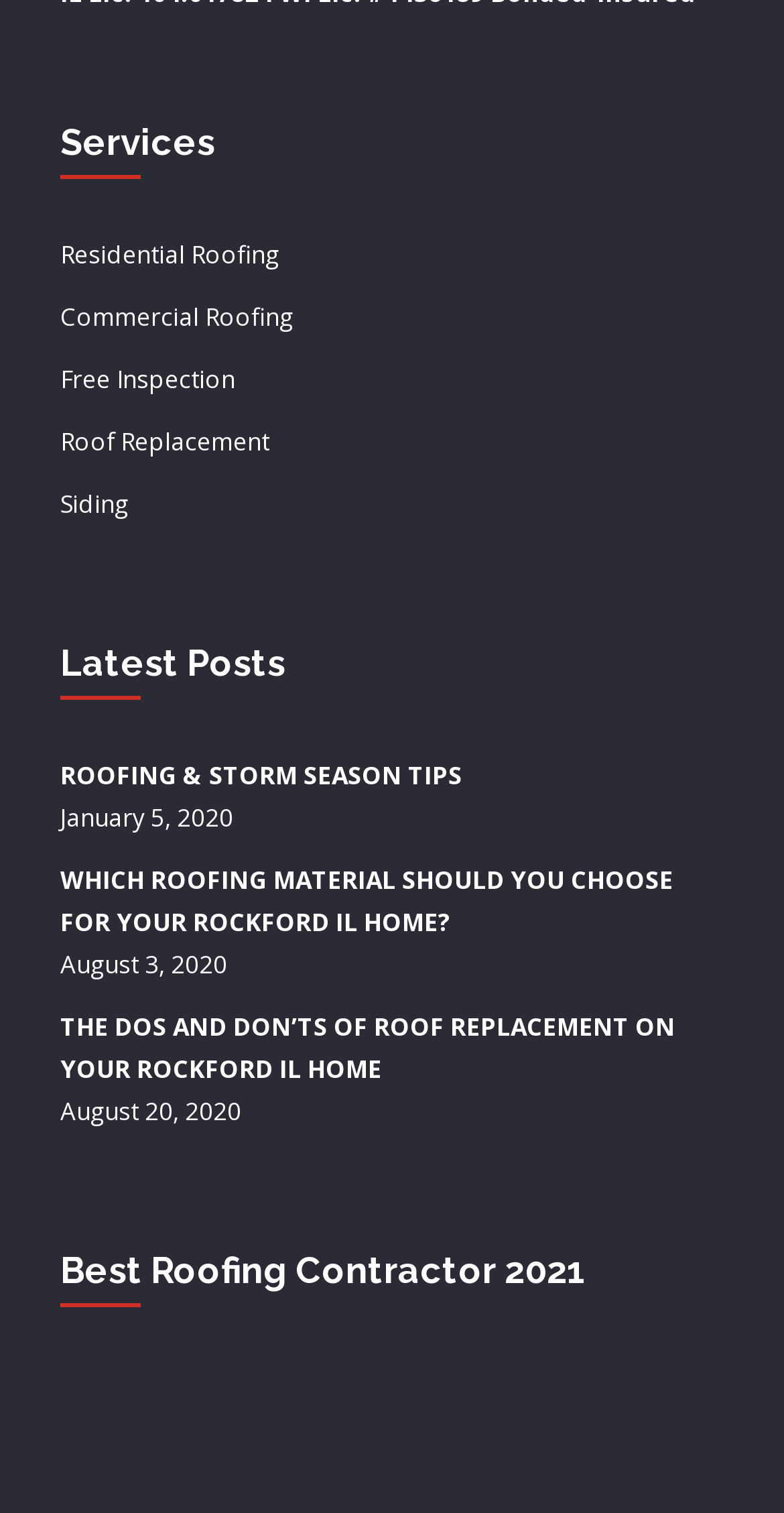Please locate the bounding box coordinates of the element that needs to be clicked to achieve the following instruction: "Learn about Roof Replacement". The coordinates should be four float numbers between 0 and 1, i.e., [left, top, right, bottom].

[0.077, 0.28, 0.344, 0.303]